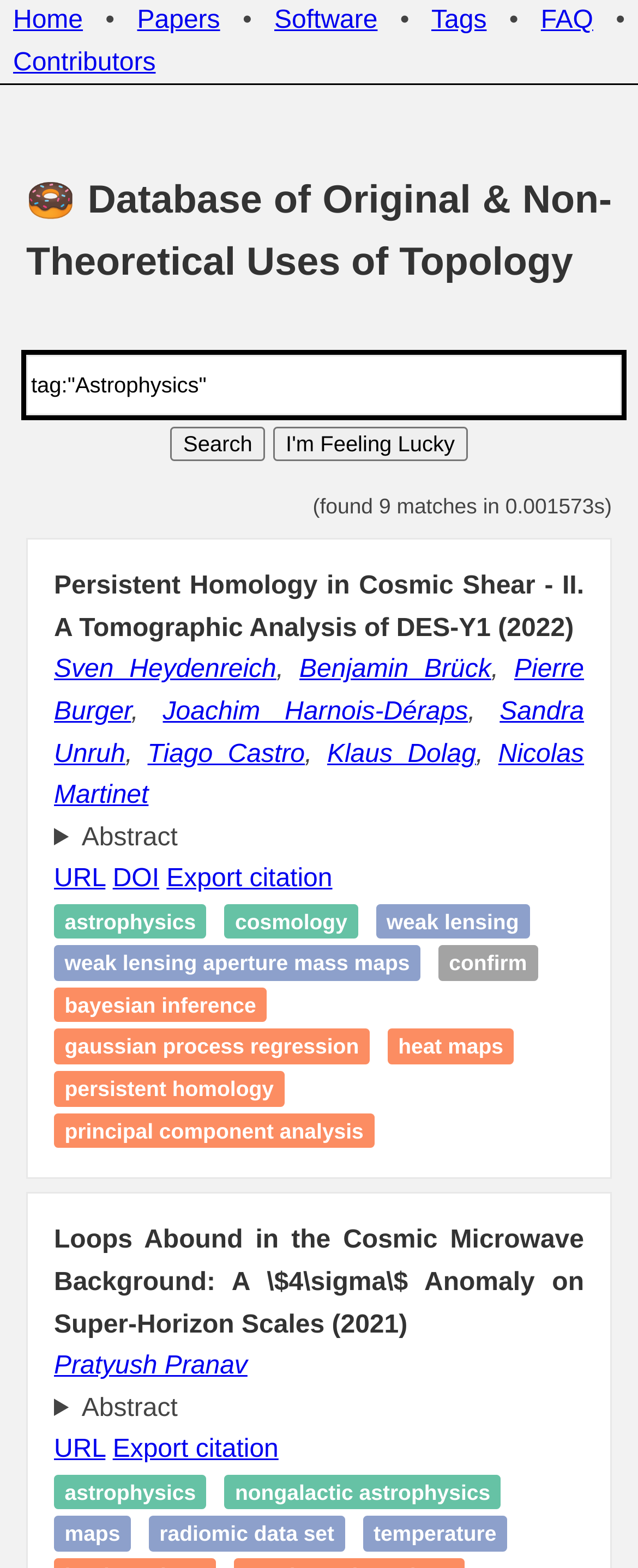Point out the bounding box coordinates of the section to click in order to follow this instruction: "View the abstract of the first paper".

[0.085, 0.521, 0.915, 0.548]